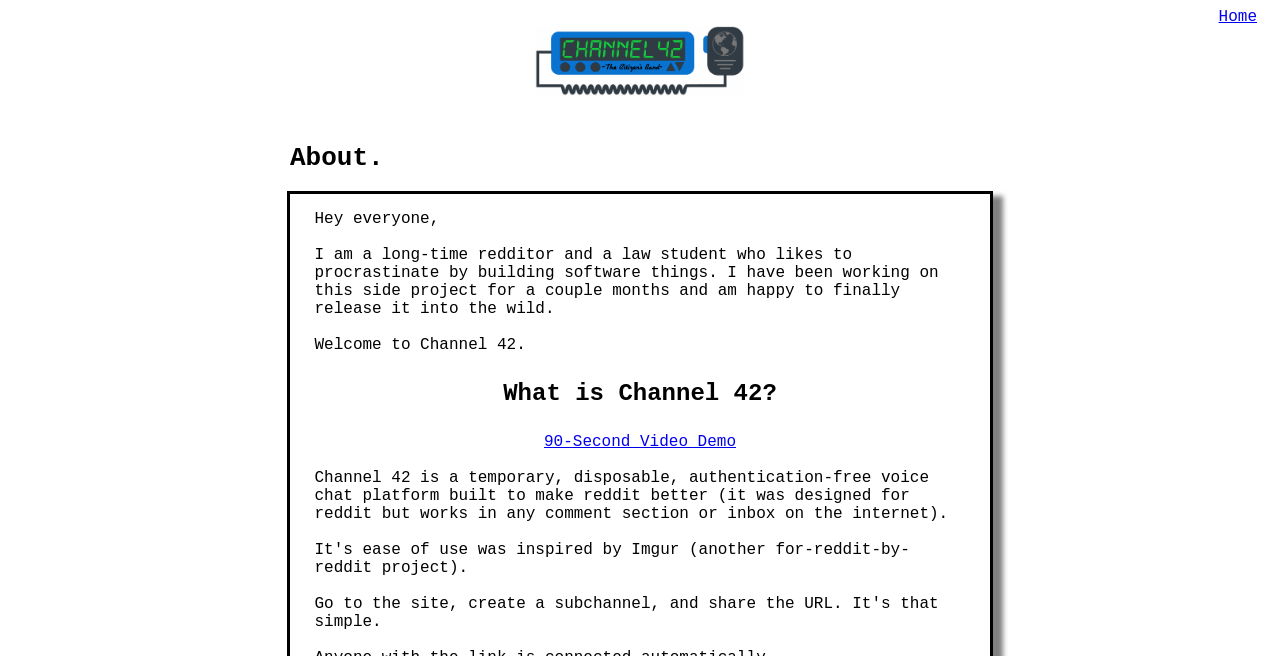Using the provided element description "Home", determine the bounding box coordinates of the UI element.

[0.952, 0.012, 0.982, 0.041]